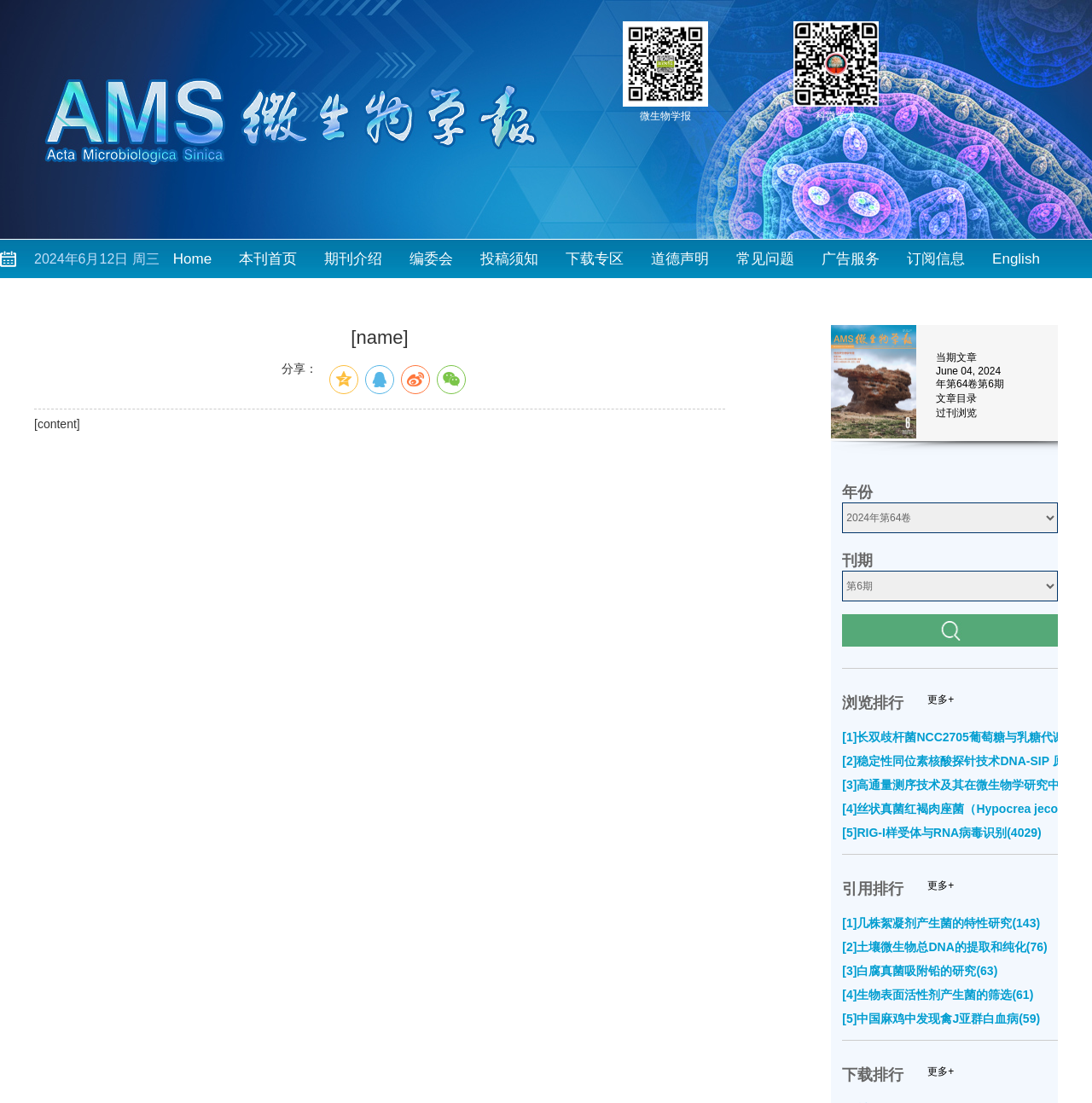Extract the bounding box coordinates for the HTML element that matches this description: "Jobs". The coordinates should be four float numbers between 0 and 1, i.e., [left, top, right, bottom].

None